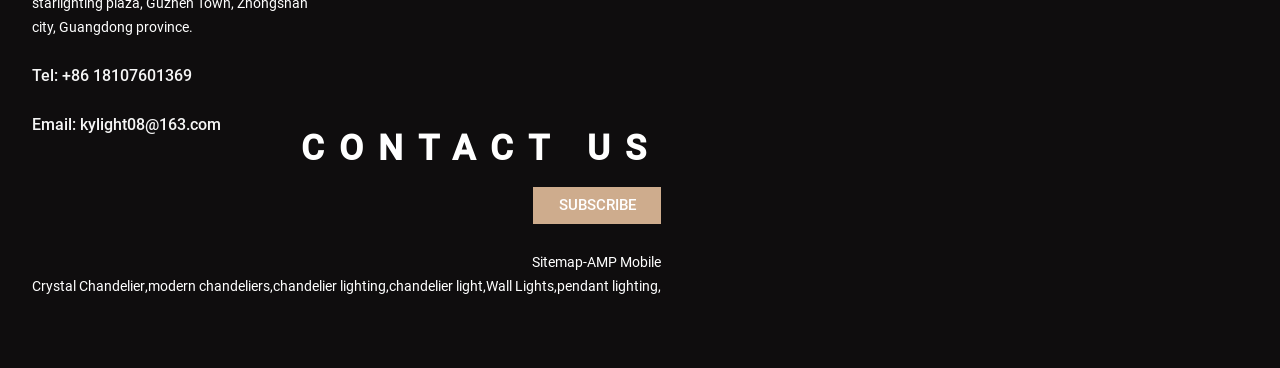Determine the bounding box coordinates of the element that should be clicked to execute the following command: "Explore modern chandeliers".

[0.116, 0.745, 0.211, 0.81]